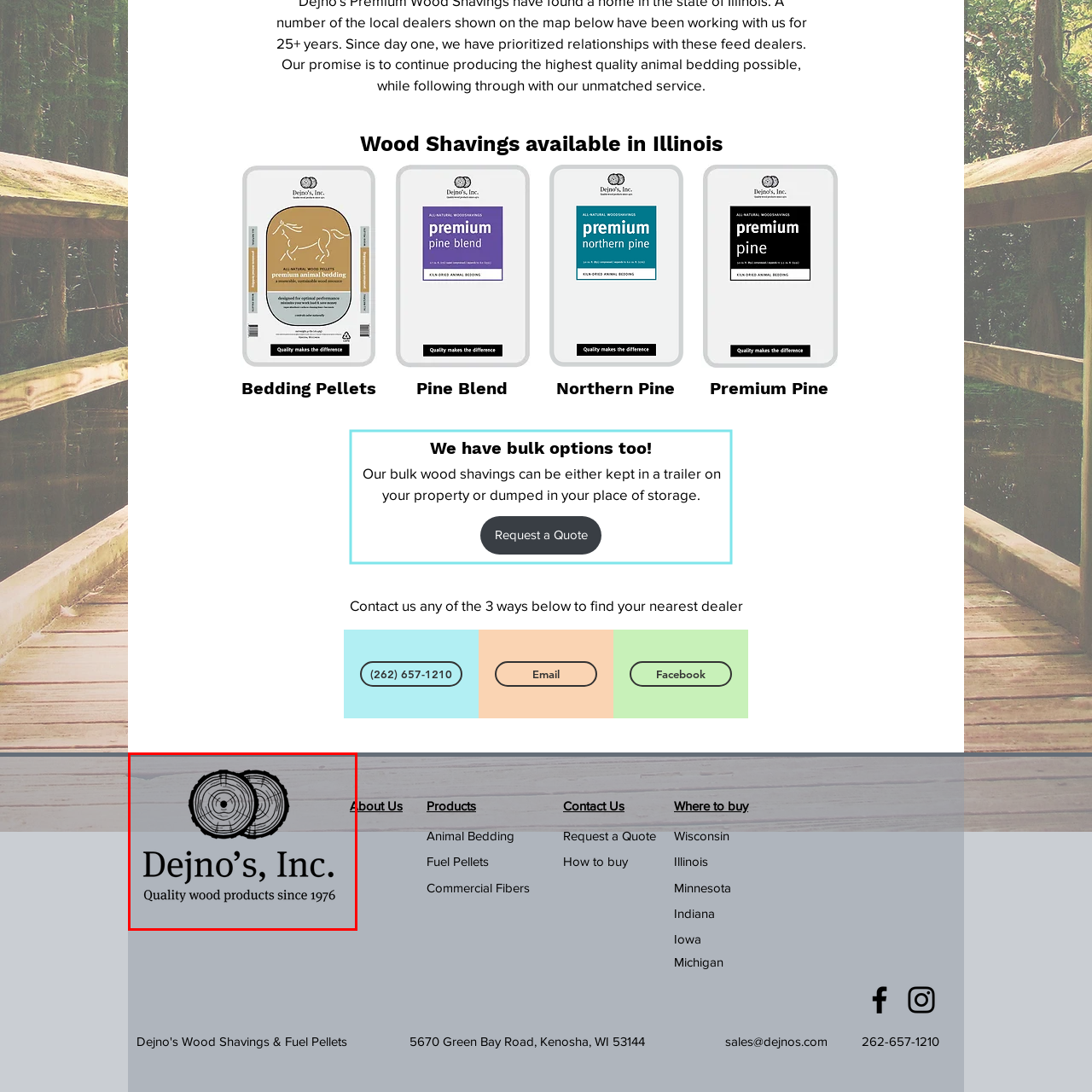Inspect the picture enclosed by the red border, What is the company's area of expertise? Provide your answer as a single word or phrase.

wood products